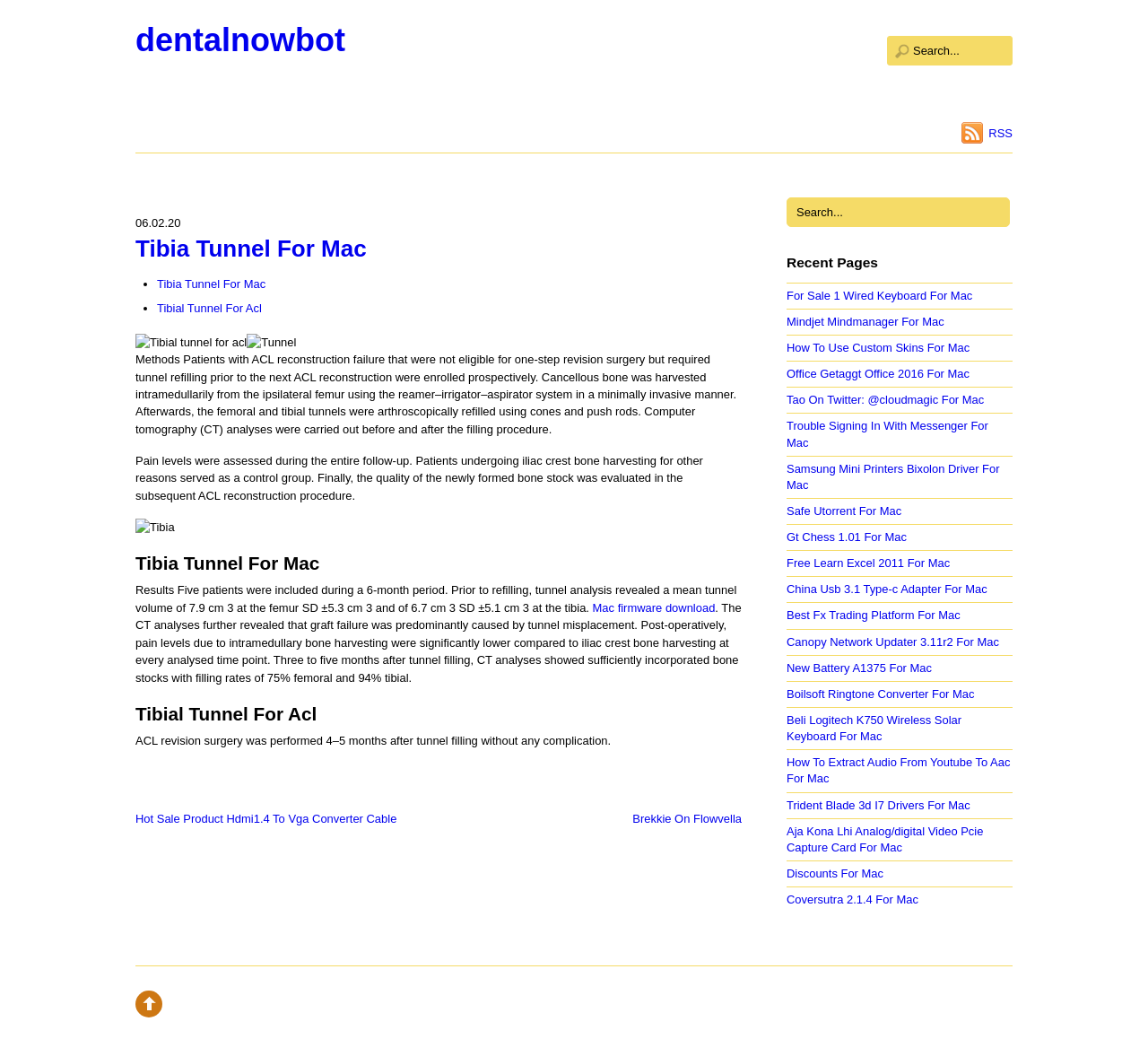Identify the bounding box for the UI element described as: "↑". The coordinates should be four float numbers between 0 and 1, i.e., [left, top, right, bottom].

[0.118, 0.953, 0.141, 0.979]